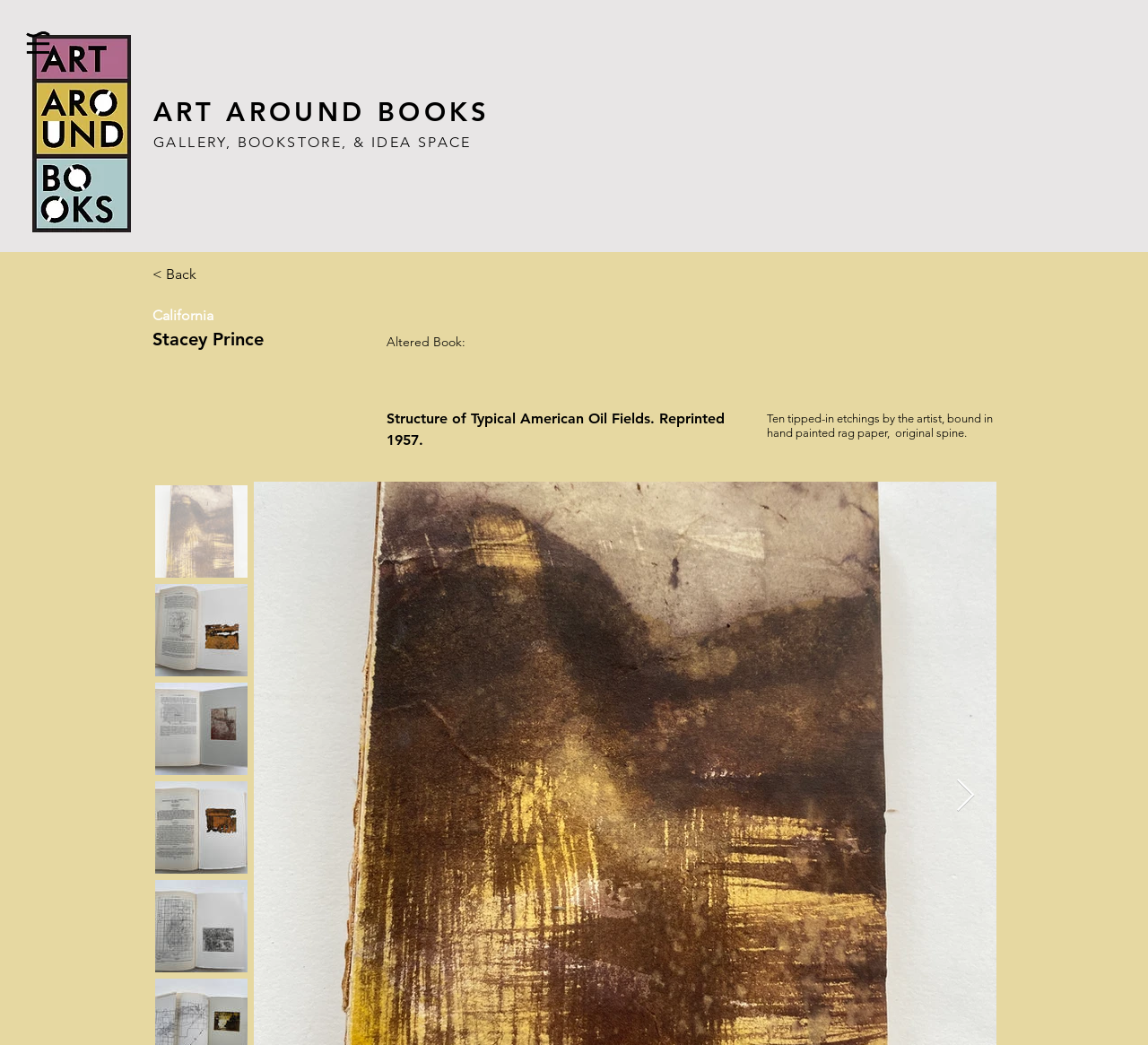Extract the bounding box coordinates for the described element: "aria-label="Next Item"". The coordinates should be represented as four float numbers between 0 and 1: [left, top, right, bottom].

[0.832, 0.745, 0.85, 0.778]